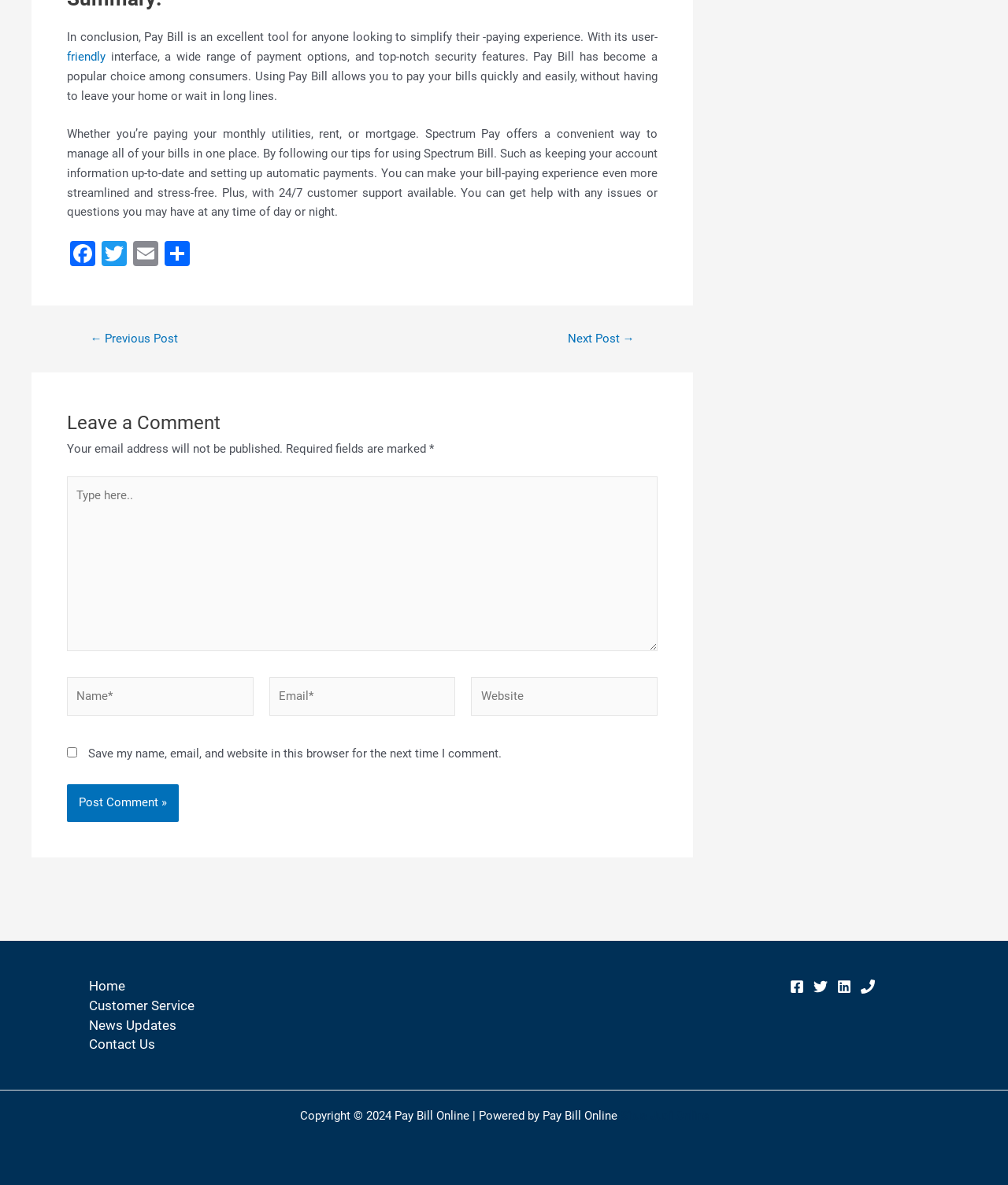Please find the bounding box coordinates for the clickable element needed to perform this instruction: "Click on the Post Comment button".

[0.066, 0.662, 0.177, 0.694]